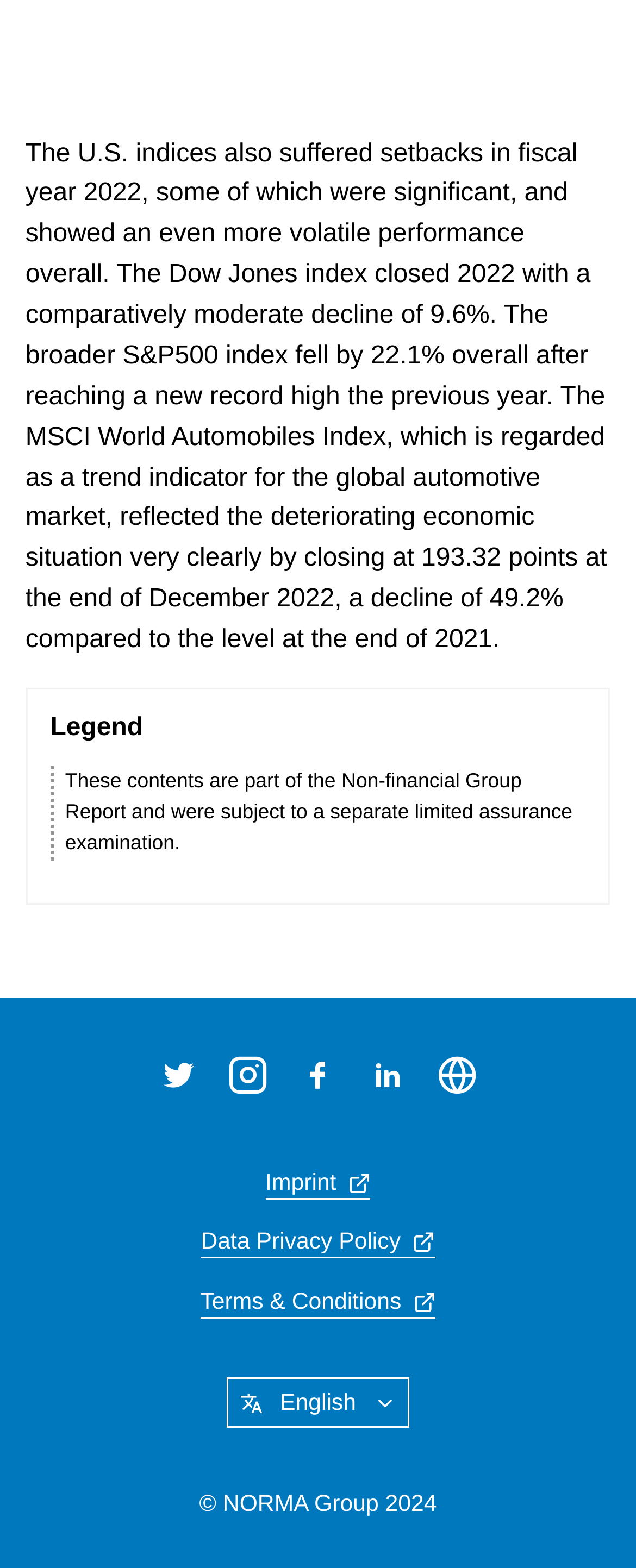Locate the bounding box coordinates of the UI element described by: "NORMA Group Website". Provide the coordinates as four float numbers between 0 and 1, formatted as [left, top, right, bottom].

[0.687, 0.671, 0.751, 0.7]